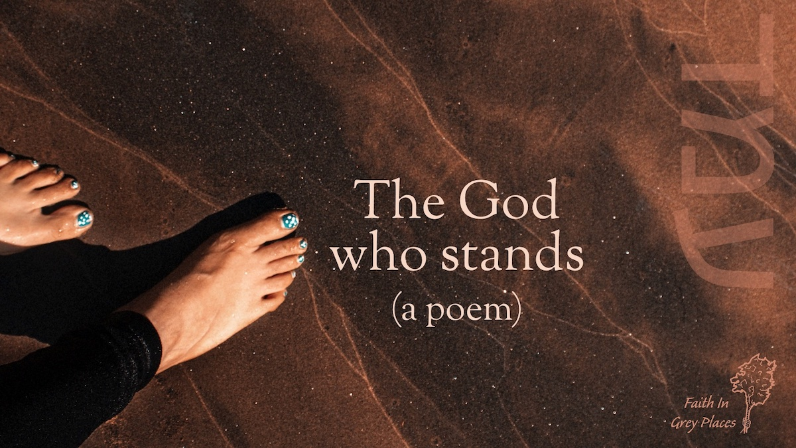Please analyze the image and provide a thorough answer to the question:
What is the focus of the image?

The caption states that the image 'captures a serene moment with a focus on a woman's bare feet', indicating that the primary subject of the image is the woman's bare feet.